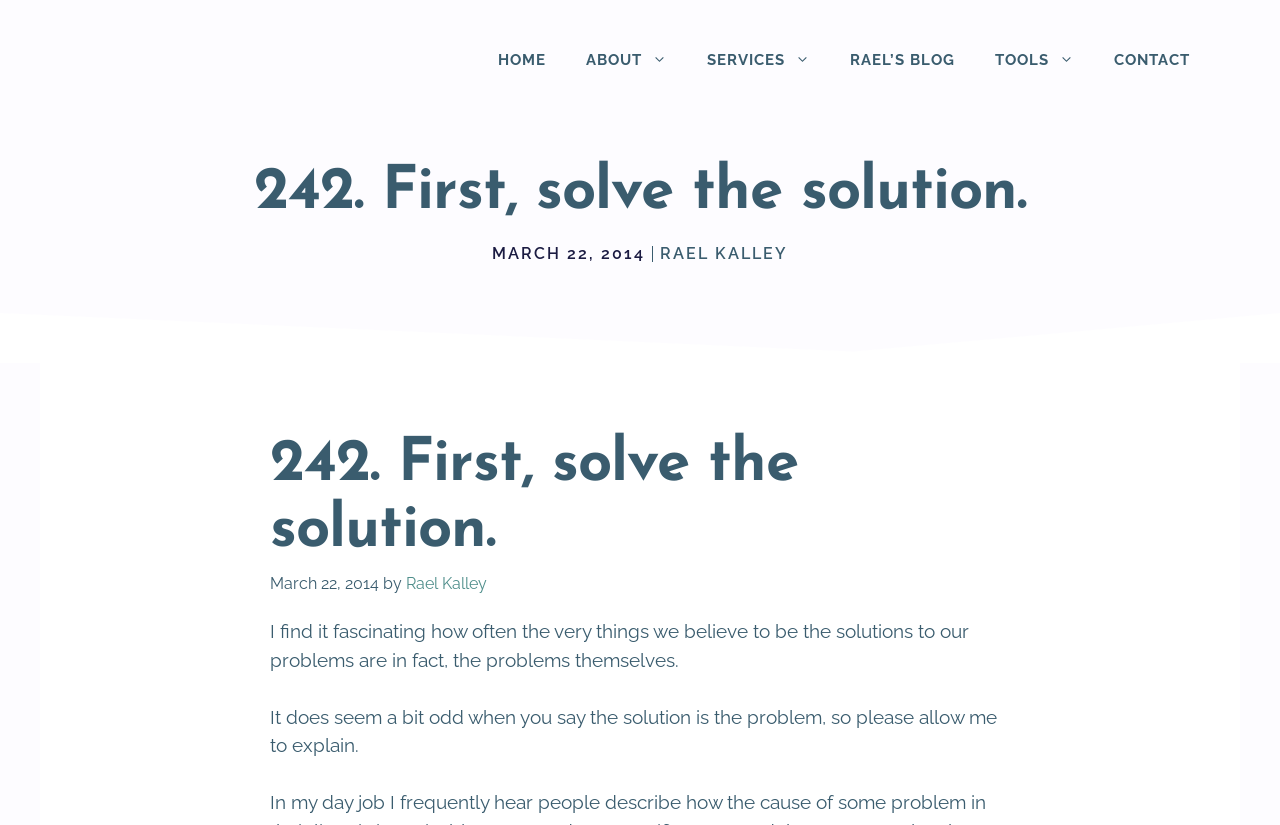Using the webpage screenshot, locate the HTML element that fits the following description and provide its bounding box: "Rael Kalley".

[0.516, 0.296, 0.616, 0.319]